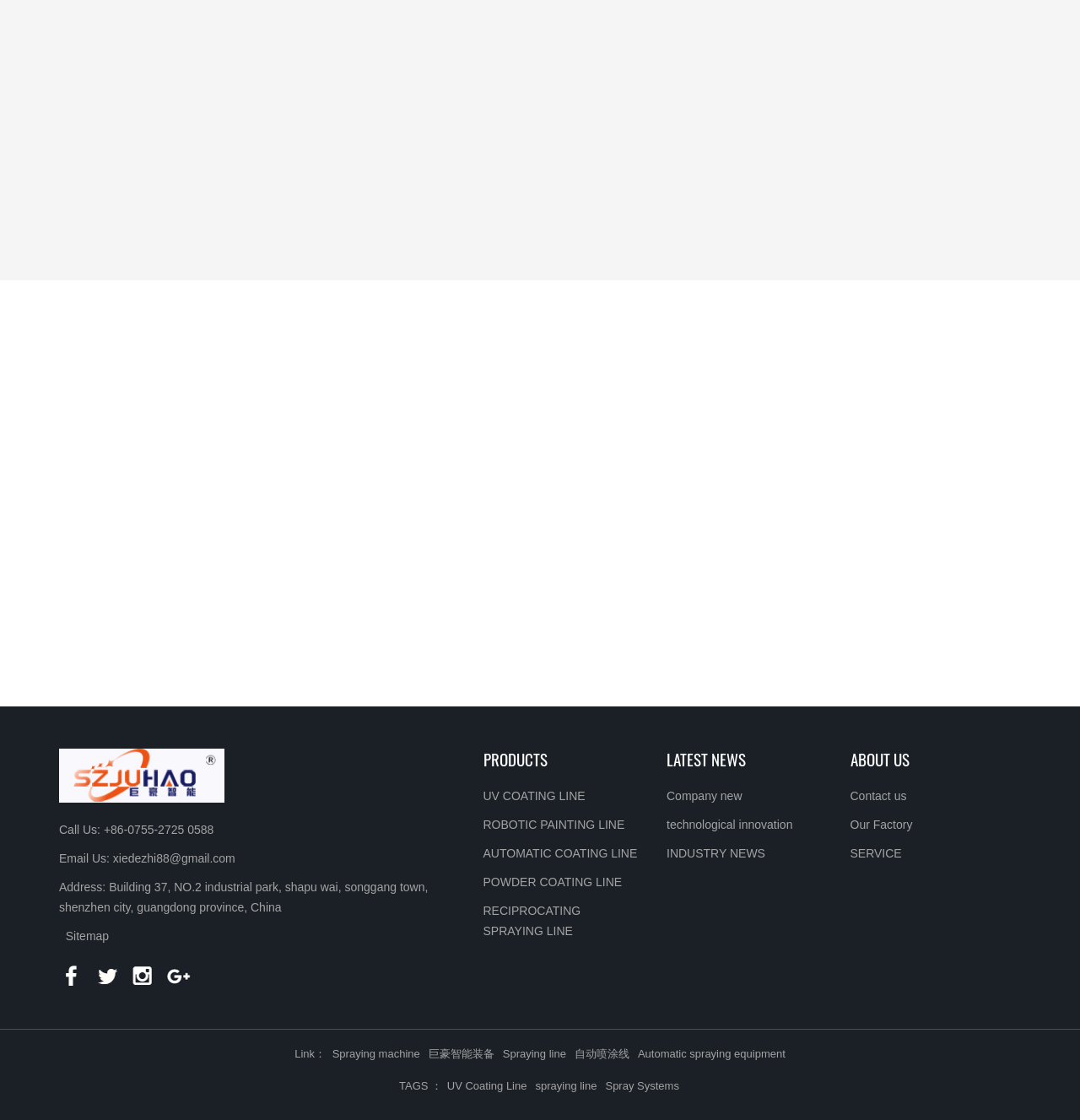Please respond to the question using a single word or phrase:
What is the contact phone number of the company?

+86-0755-2725 0588